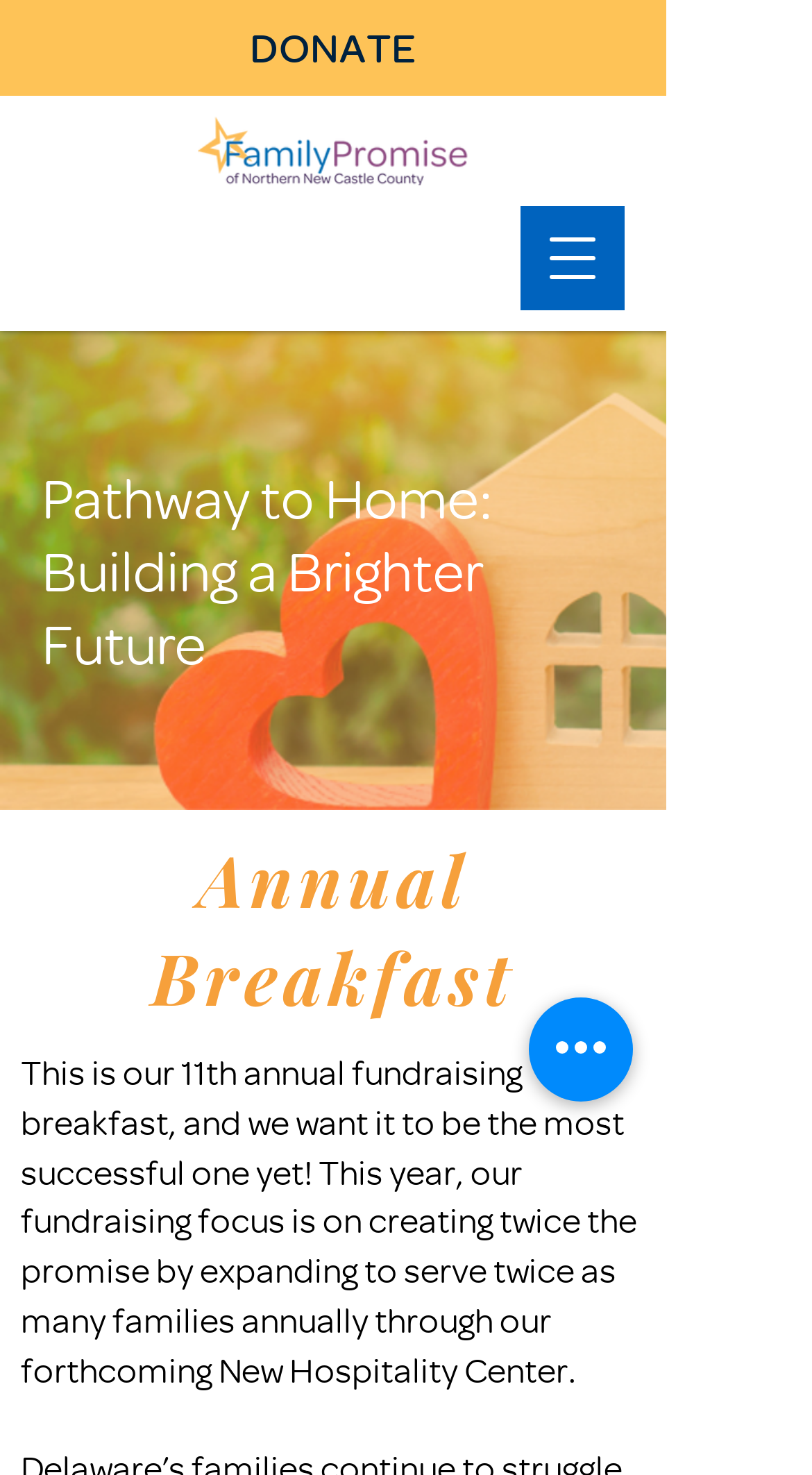Determine the bounding box of the UI element mentioned here: "aria-label="Quick actions"". The coordinates must be in the format [left, top, right, bottom] with values ranging from 0 to 1.

[0.651, 0.676, 0.779, 0.747]